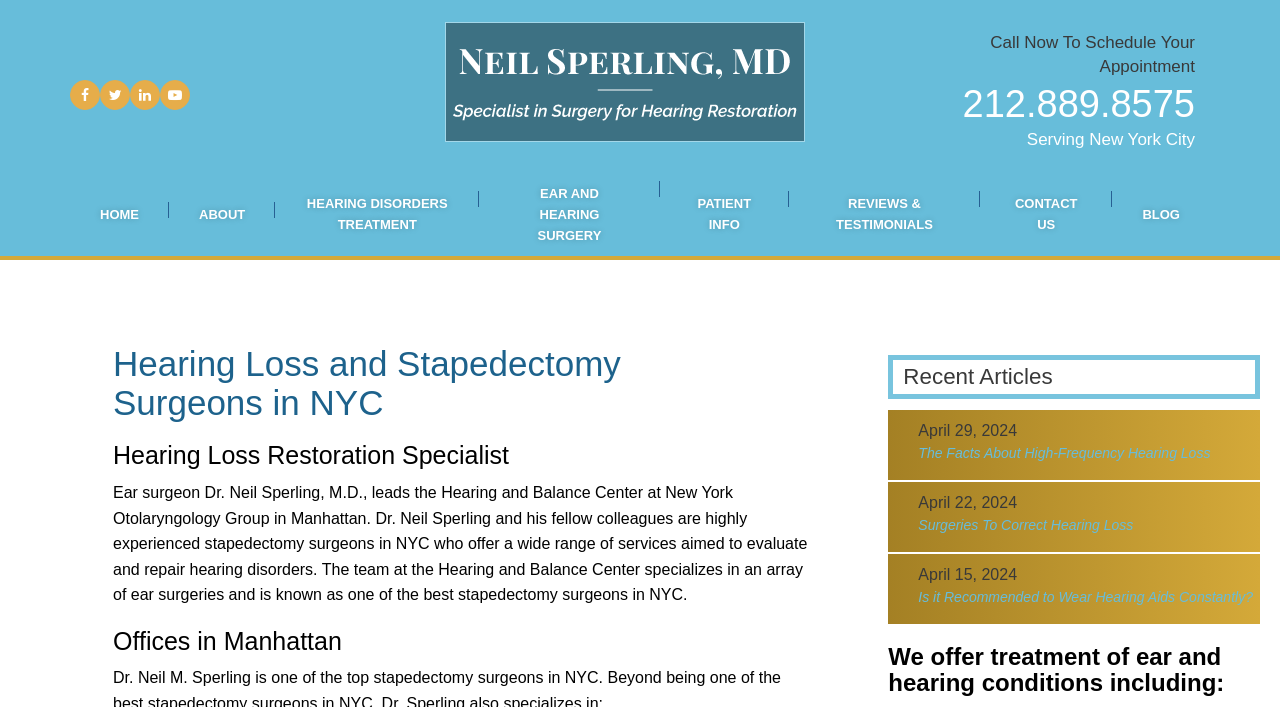Answer the question below with a single word or a brief phrase: 
What is the name of the doctor mentioned on the webpage?

Dr. Neil Sperling